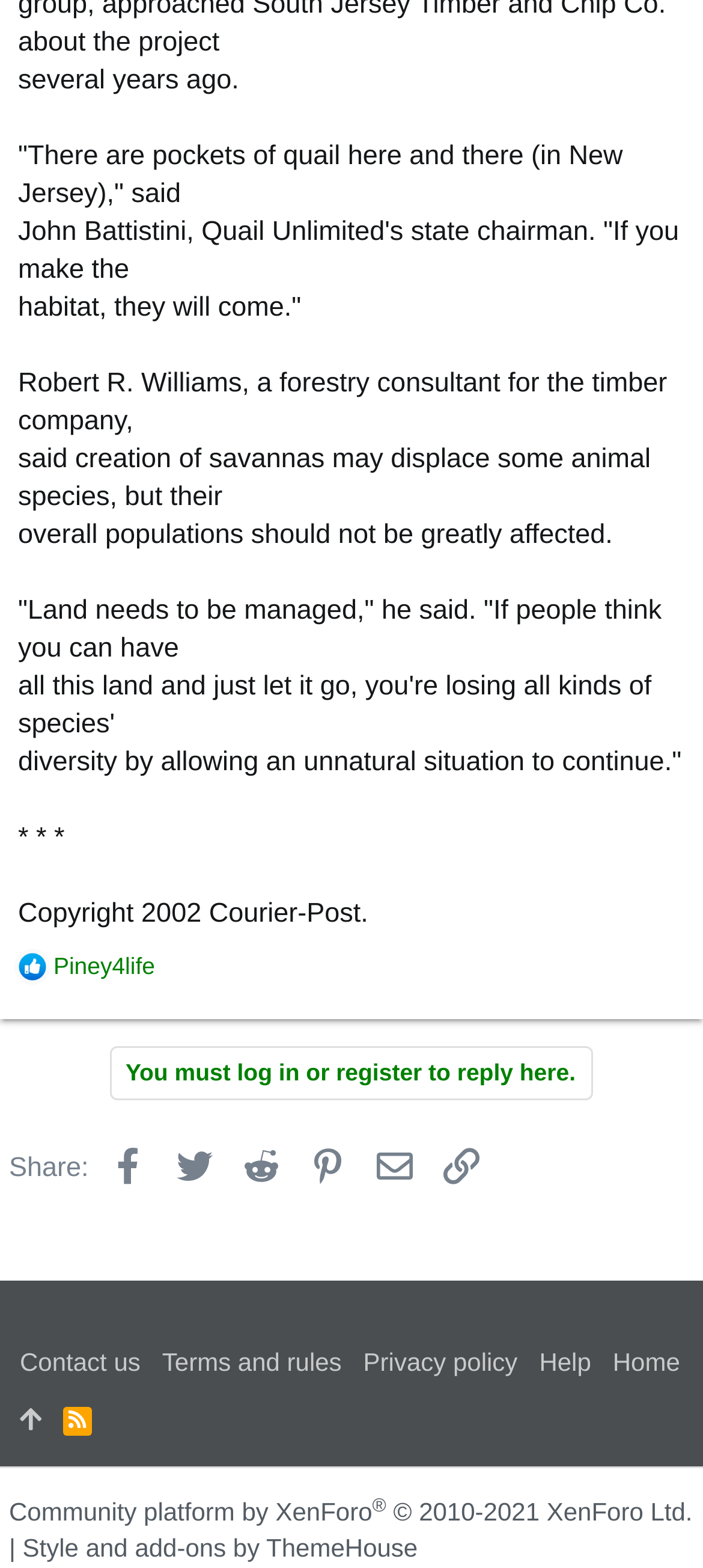Determine the bounding box coordinates of the UI element described by: "Living Room".

None